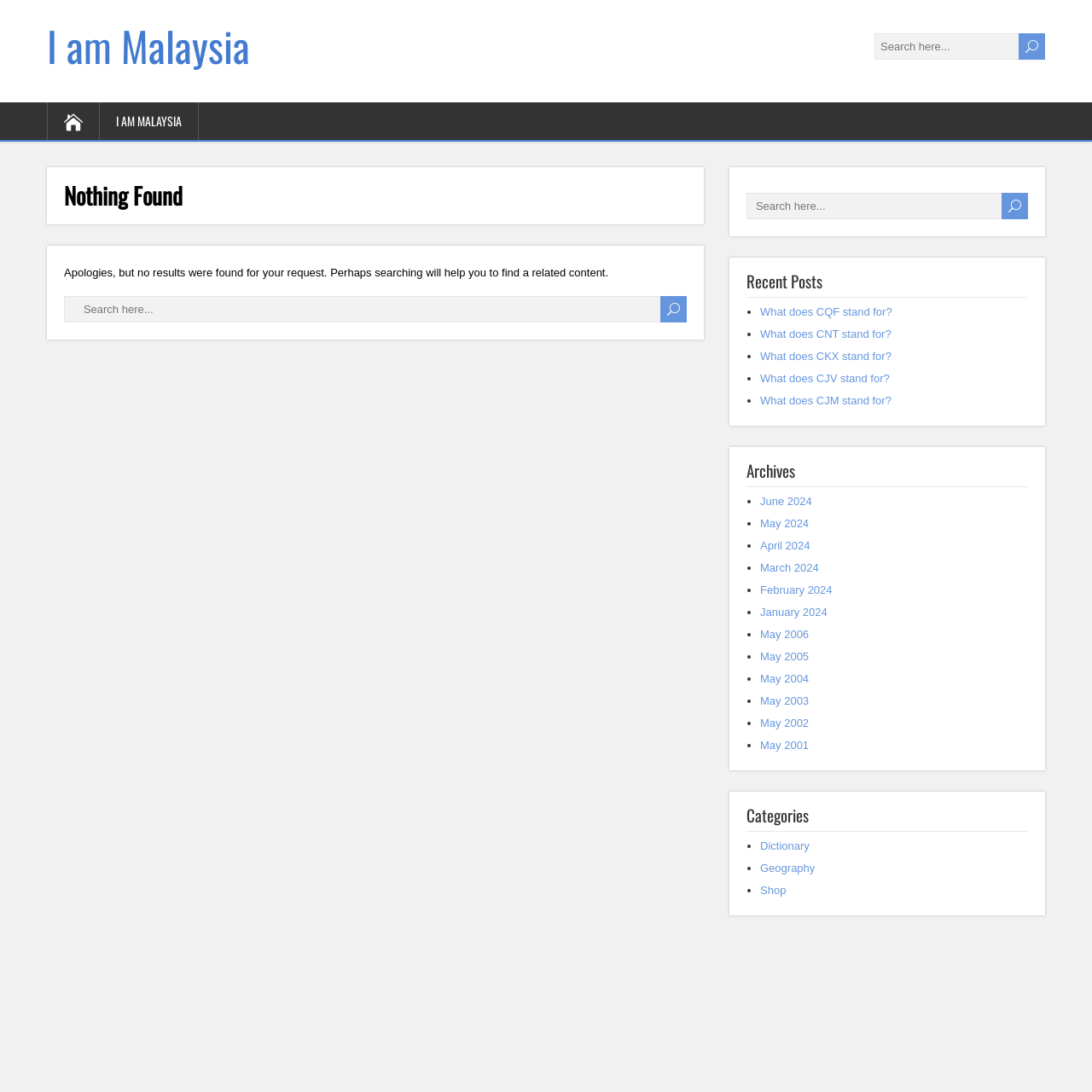Locate the bounding box coordinates of the clickable part needed for the task: "Search for something".

[0.801, 0.03, 0.957, 0.055]